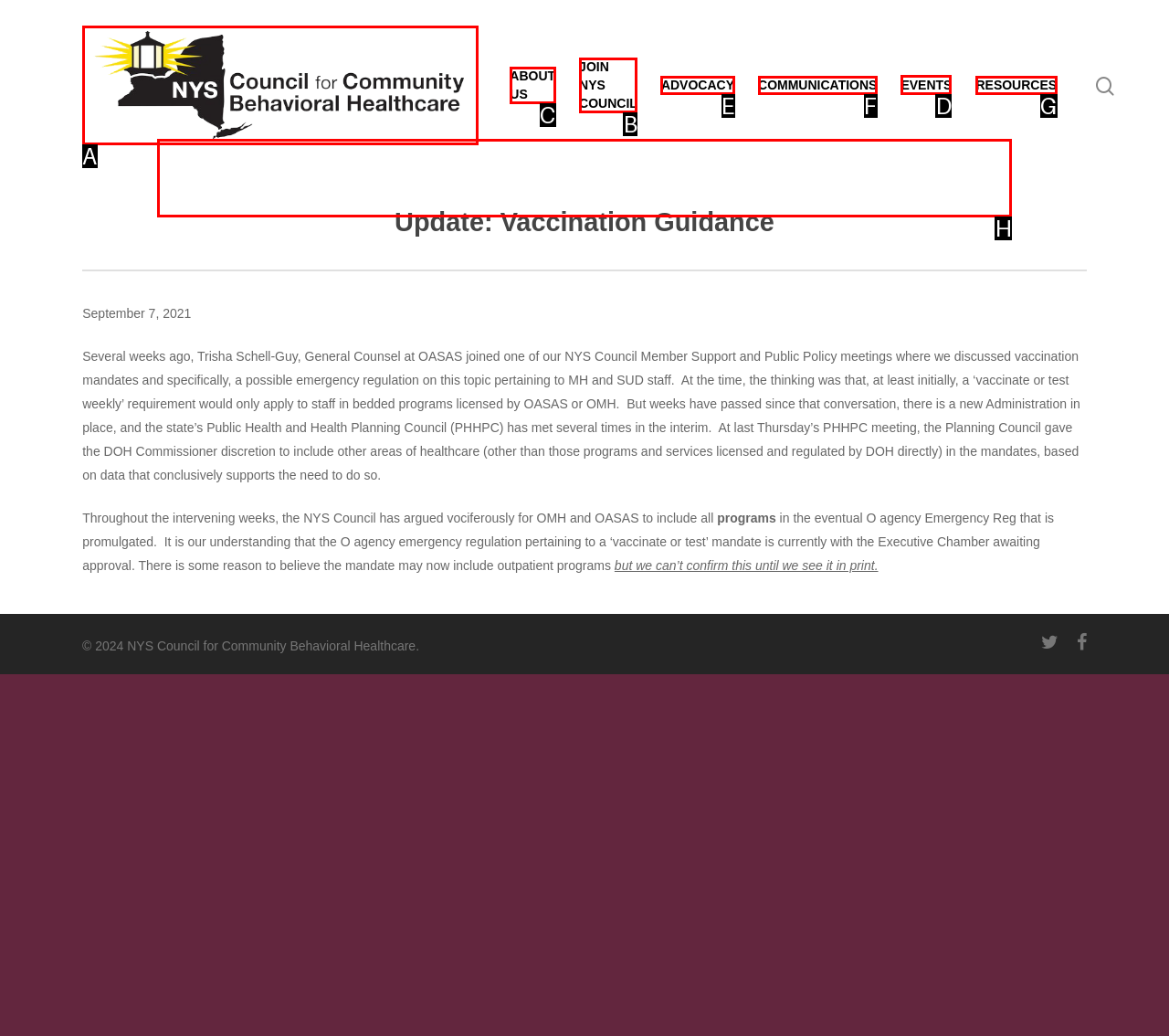For the task: Click the Instagram link, identify the HTML element to click.
Provide the letter corresponding to the right choice from the given options.

None